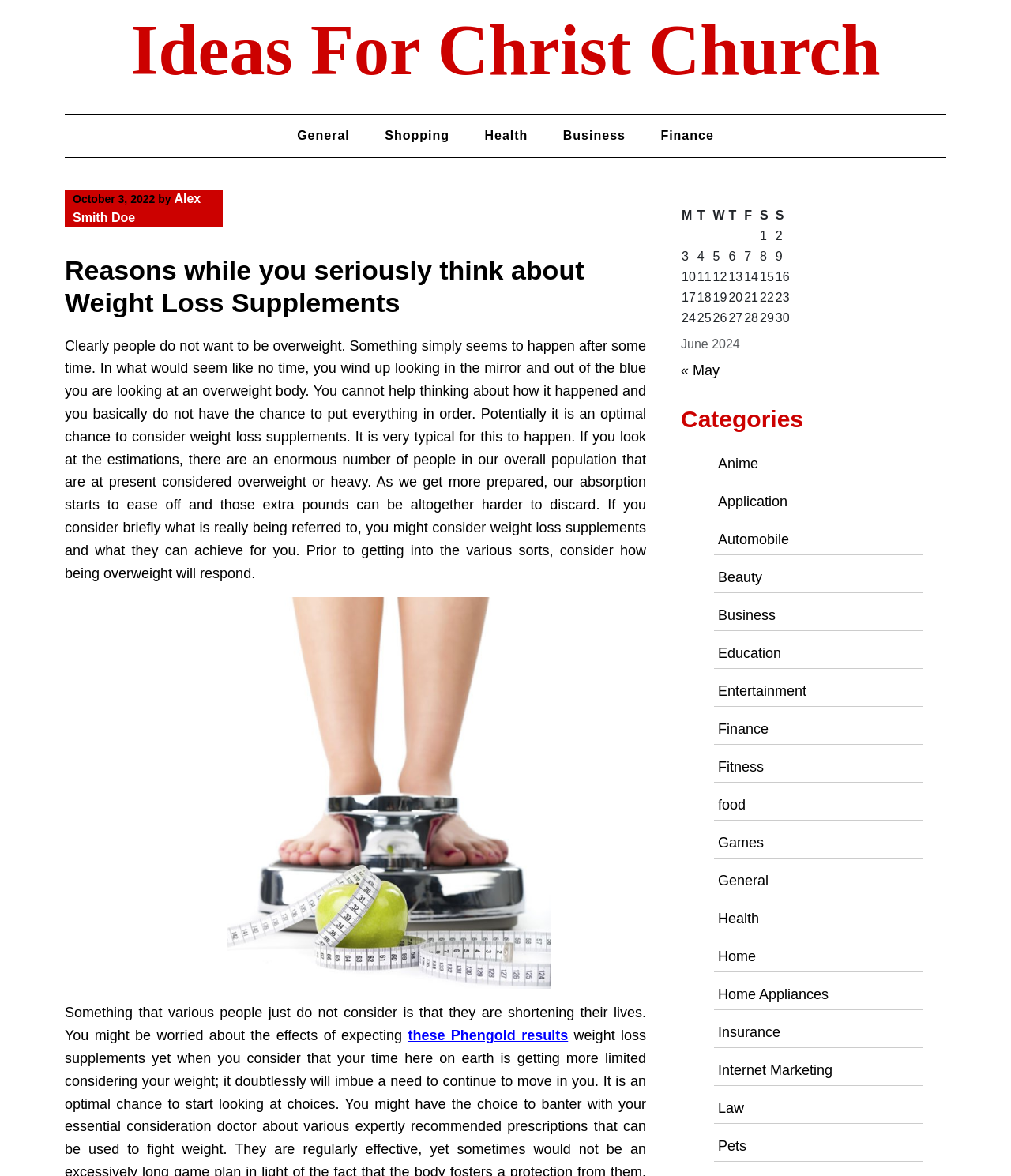Kindly determine the bounding box coordinates for the clickable area to achieve the given instruction: "View the 'these Phengold results' link".

[0.404, 0.874, 0.562, 0.887]